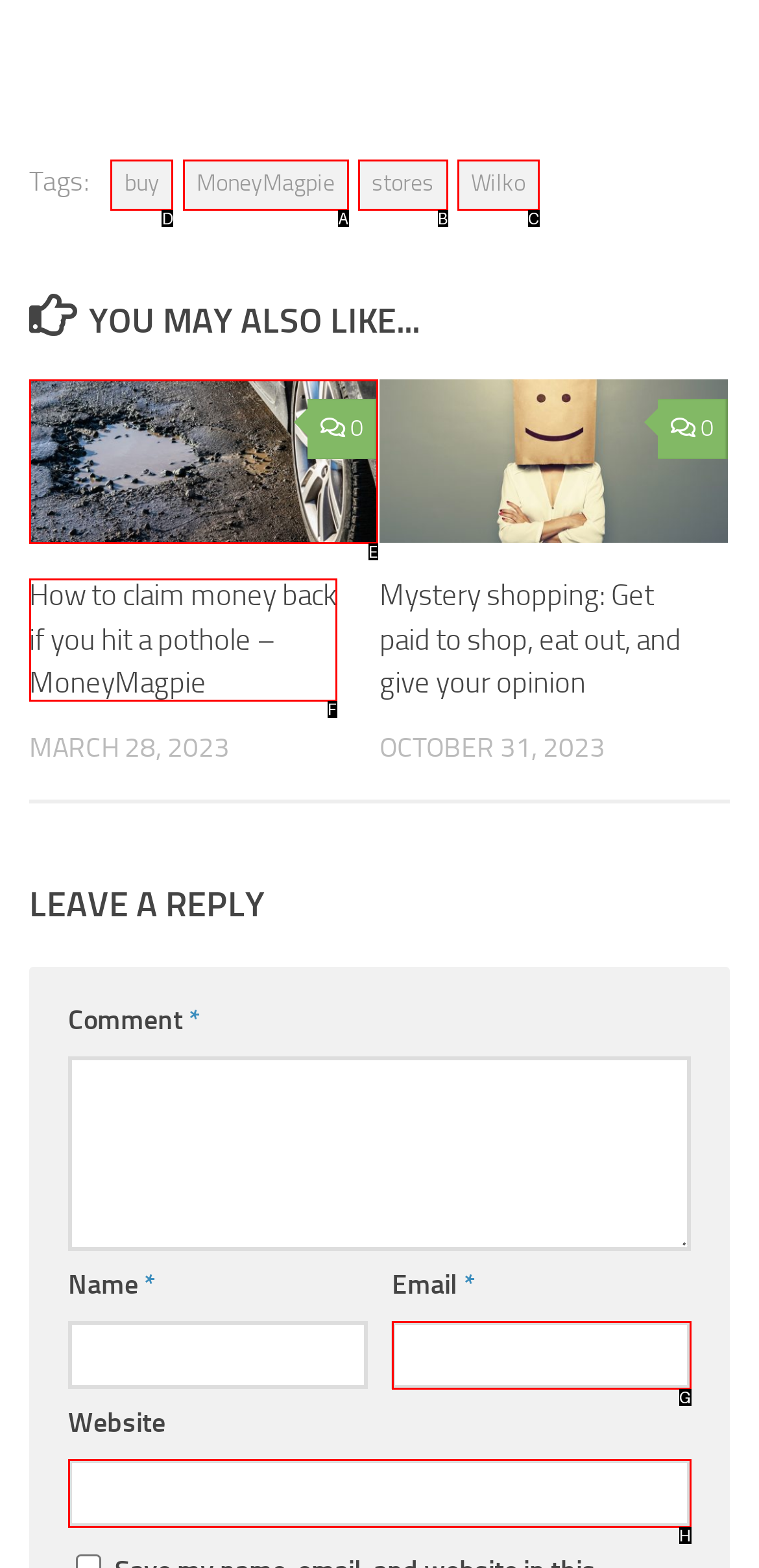For the instruction: Click on the 'buy' link, which HTML element should be clicked?
Respond with the letter of the appropriate option from the choices given.

D